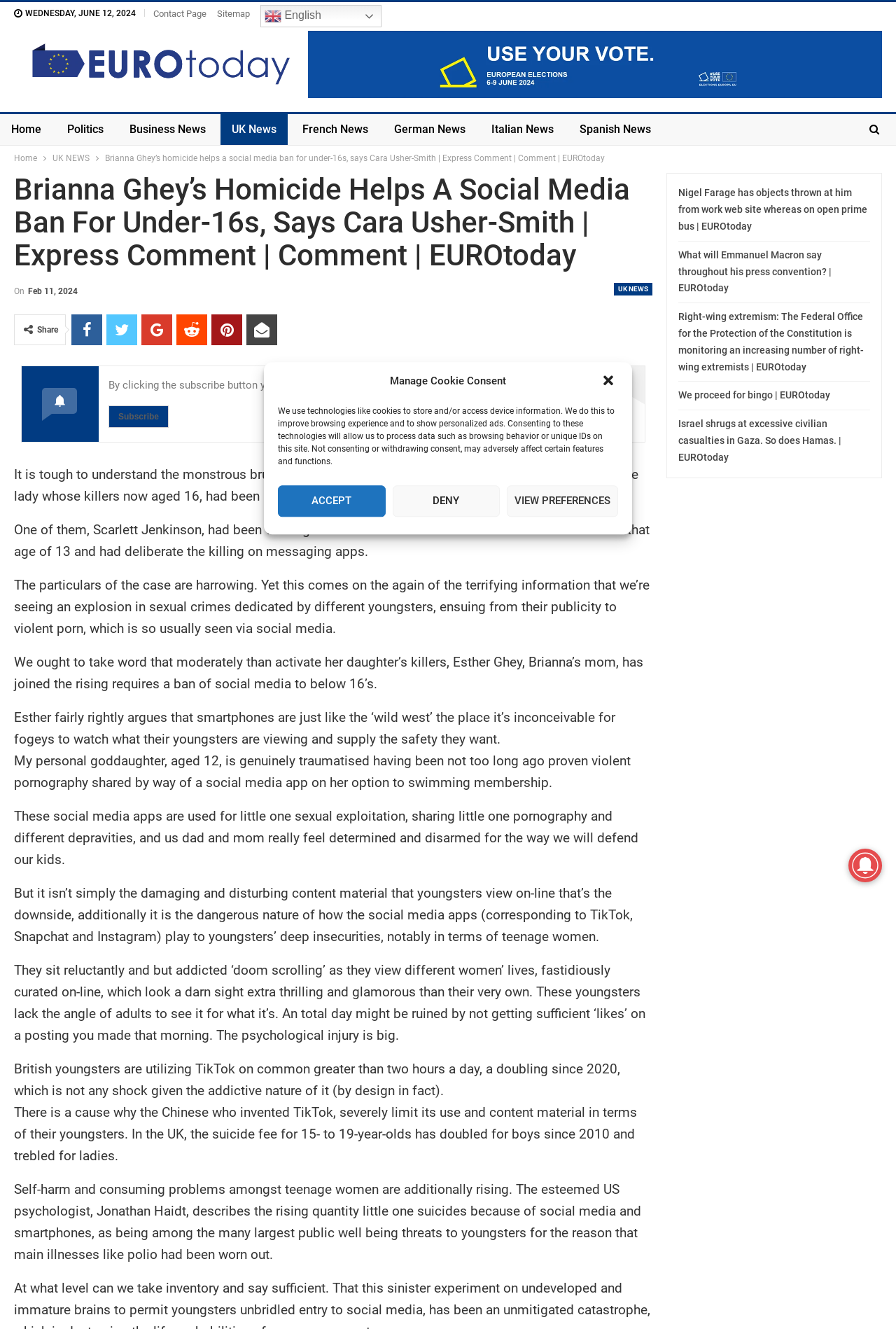What is the date mentioned in the article?
Refer to the screenshot and answer in one word or phrase.

Feb 11, 2024